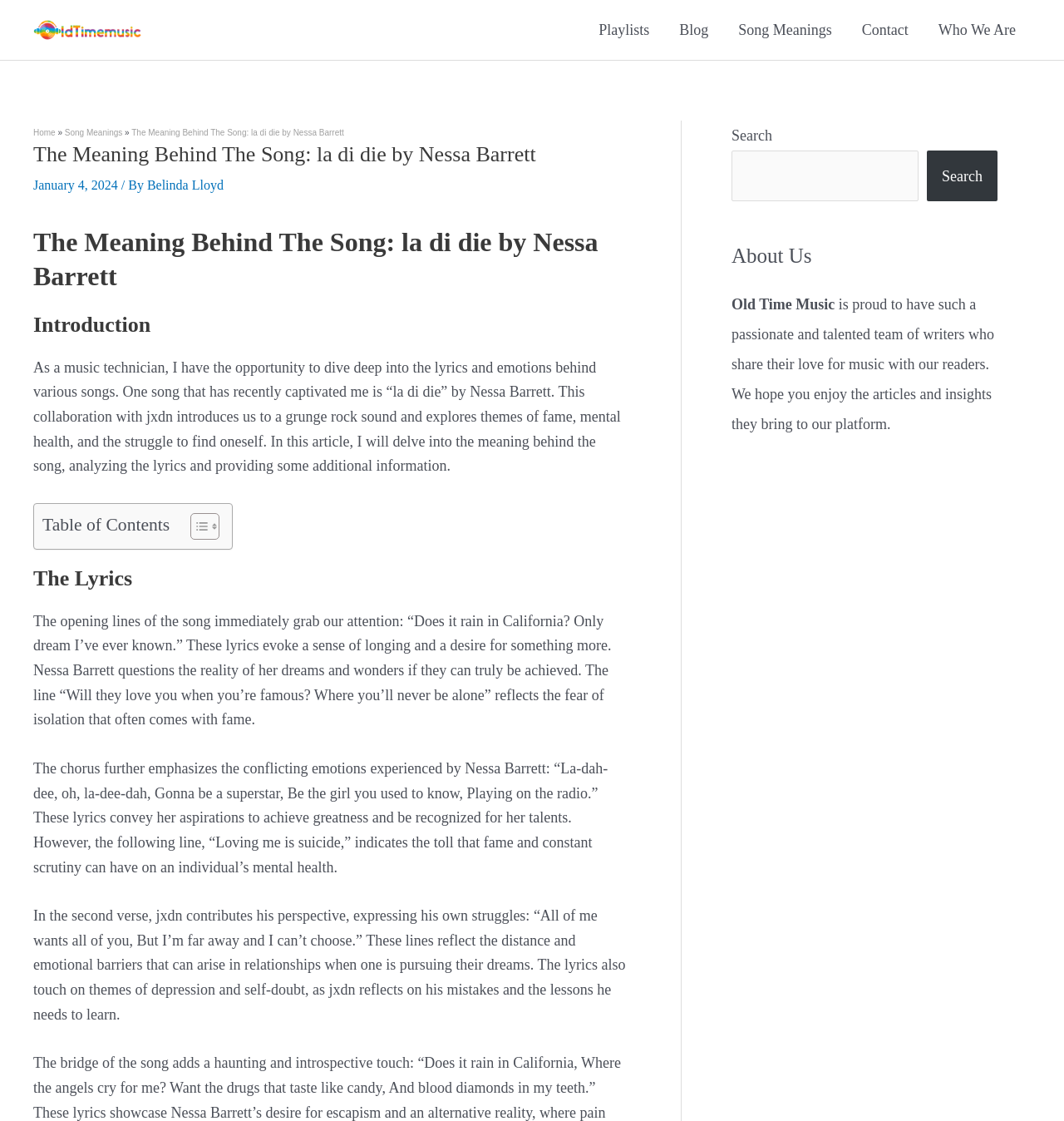Please answer the following question using a single word or phrase: 
What is the name of the website?

Old Time Music